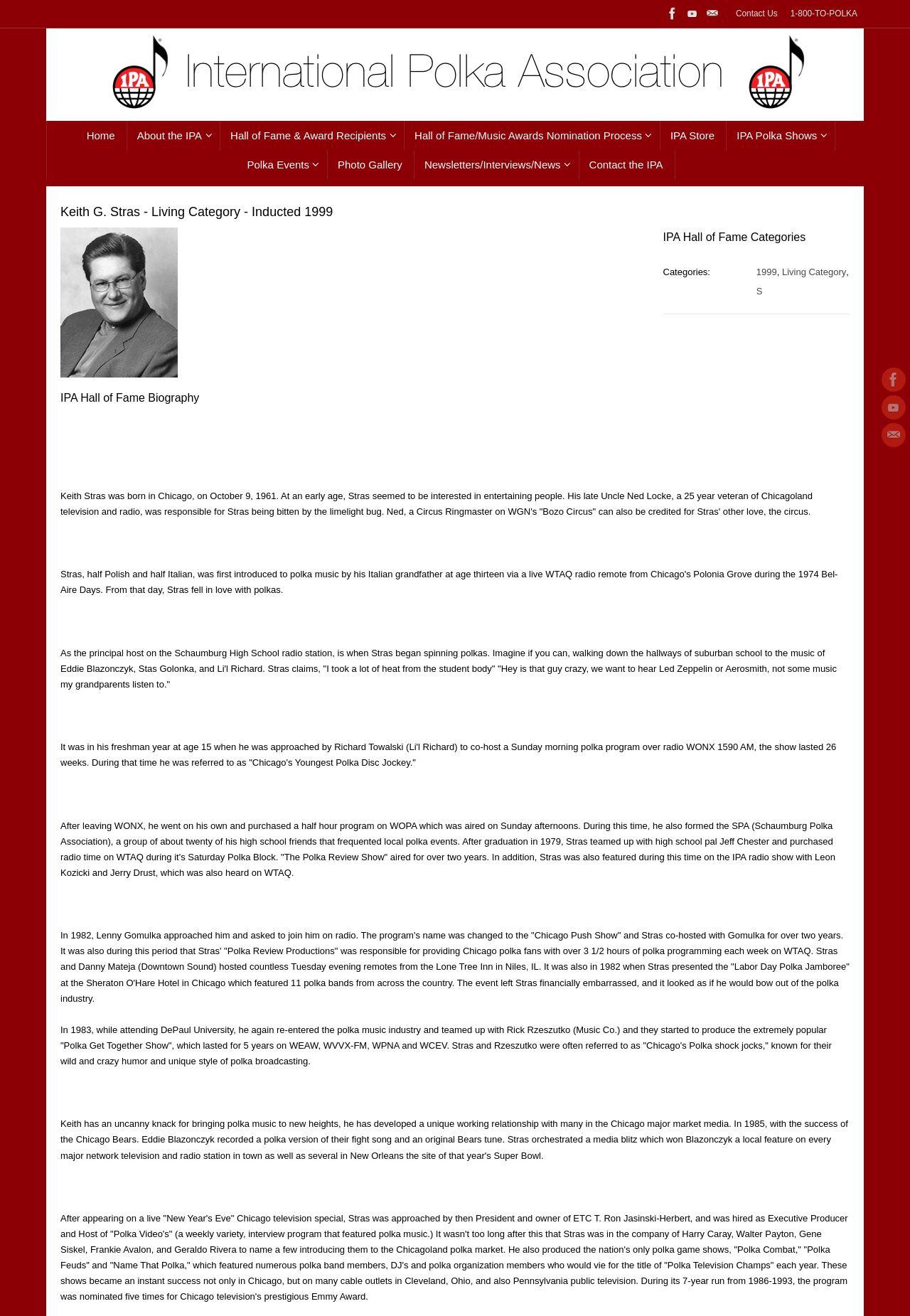Determine the bounding box coordinates of the target area to click to execute the following instruction: "Buy now."

None